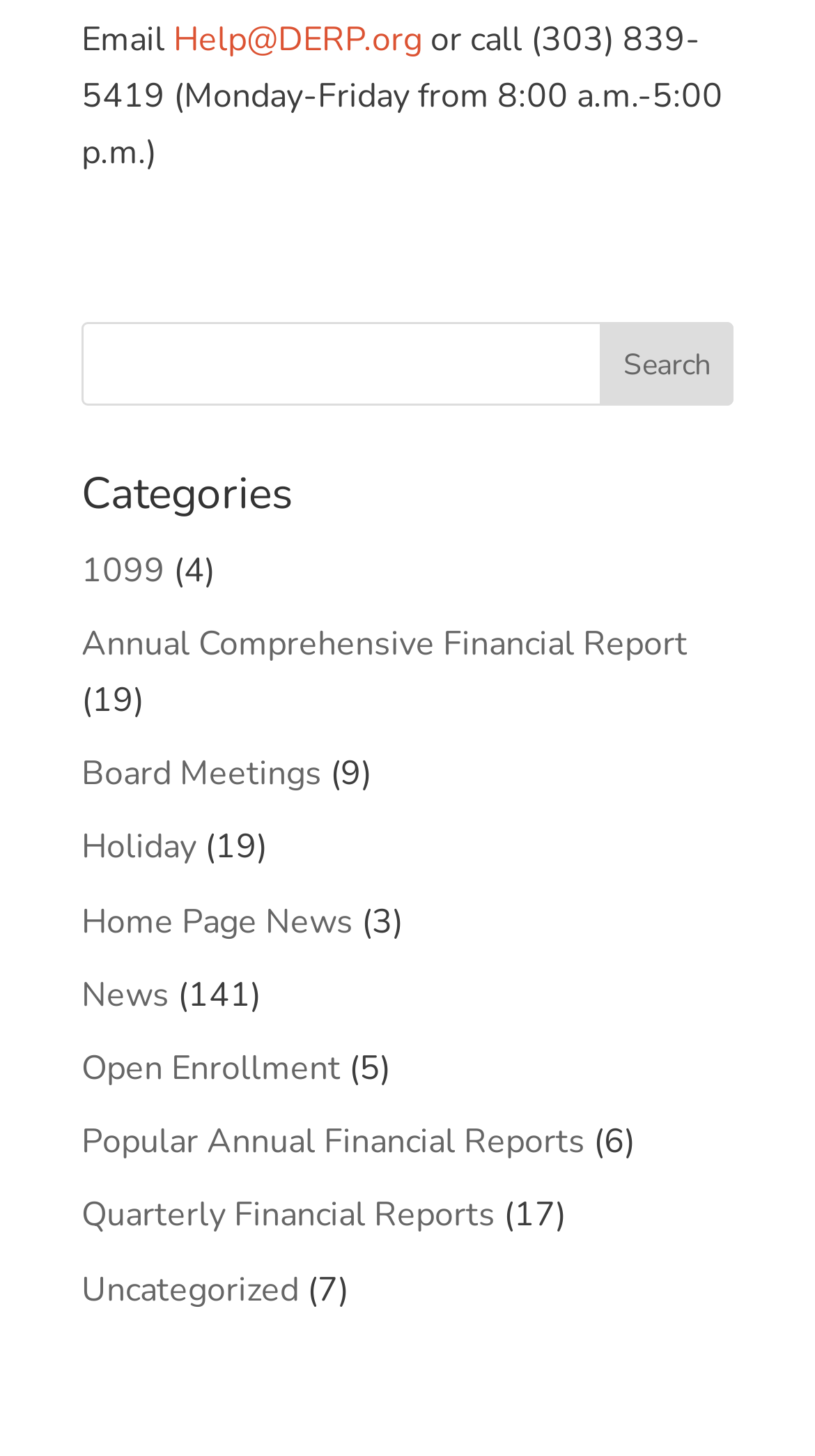Identify the bounding box coordinates for the element you need to click to achieve the following task: "Search for something". Provide the bounding box coordinates as four float numbers between 0 and 1, in the form [left, top, right, bottom].

[0.1, 0.222, 0.9, 0.279]